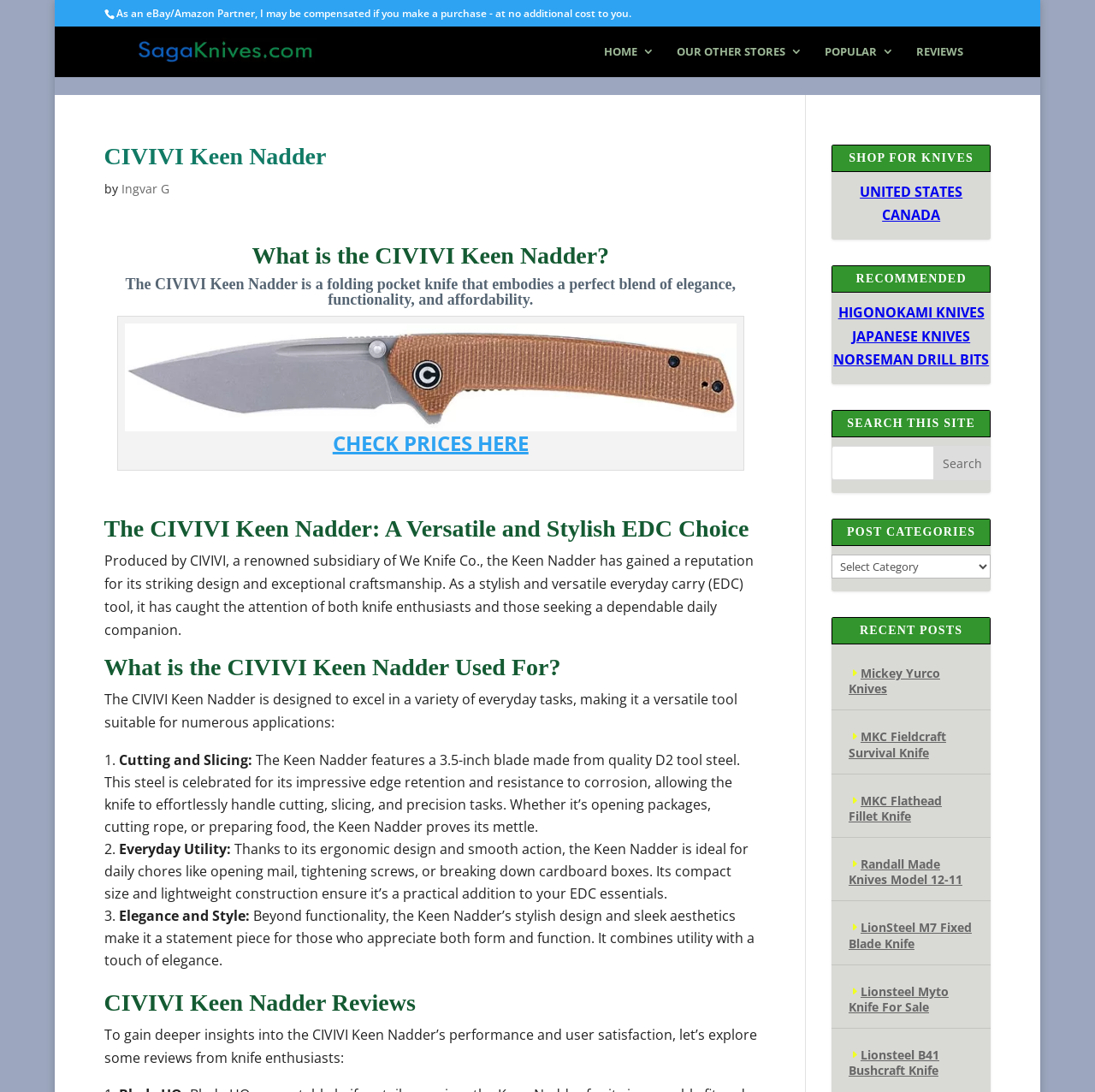How many inches is the blade of the CIVIVI Keen Nadder?
Give a thorough and detailed response to the question.

The length of the blade is mentioned in the static text 'The Keen Nadder features a 3.5-inch blade made from quality D2 tool steel.' which describes the features of the CIVIVI Keen Nadder.